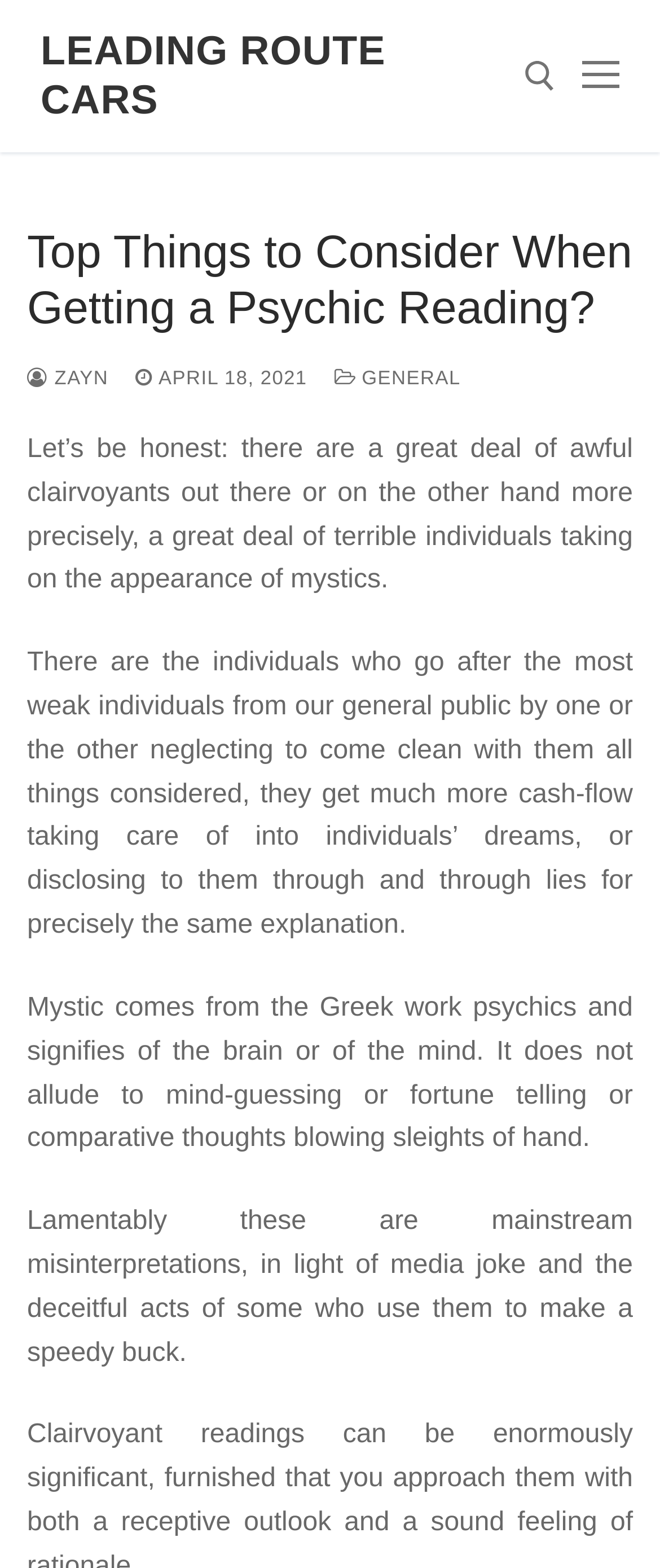Please locate and retrieve the main header text of the webpage.

Top Things to Consider When Getting a Psychic Reading?